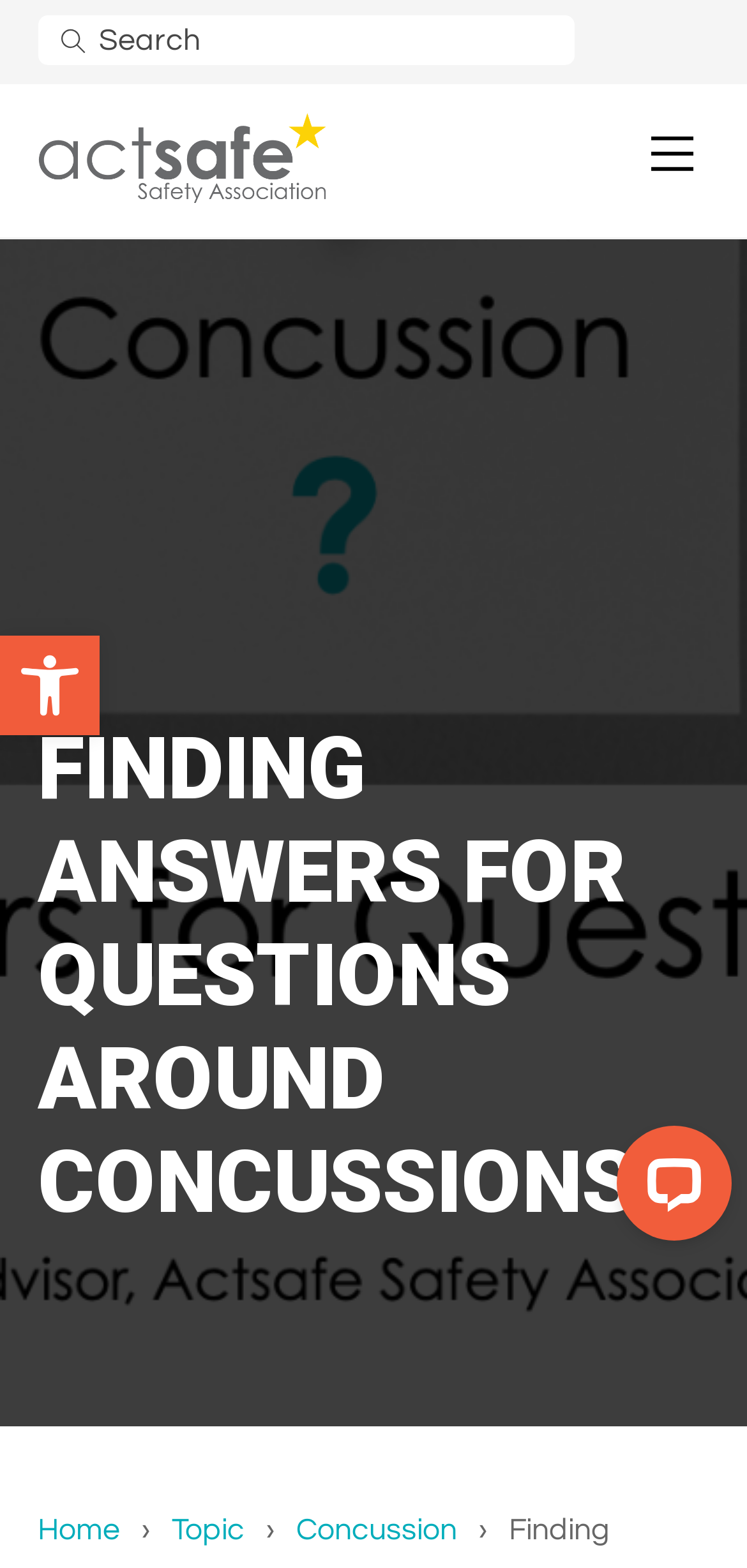Determine the bounding box for the described UI element: "Open toolbar Accessibility Tools".

[0.0, 0.405, 0.133, 0.469]